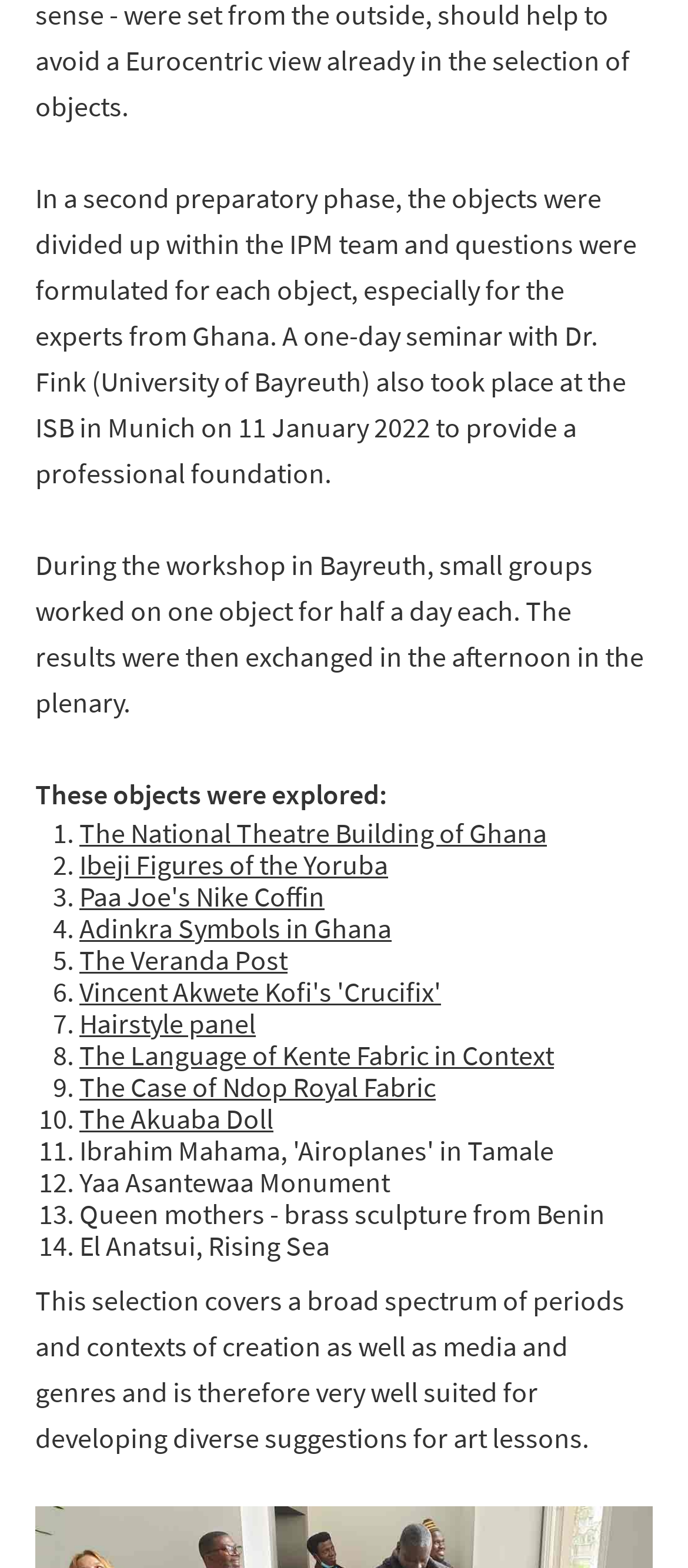How many objects were explored?
Please respond to the question with a detailed and well-explained answer.

The webpage lists 14 objects that were explored, which are numbered from 1 to 14, starting from 'The National Theatre Building of Ghana' to 'El Anatsui, Rising Sea'.